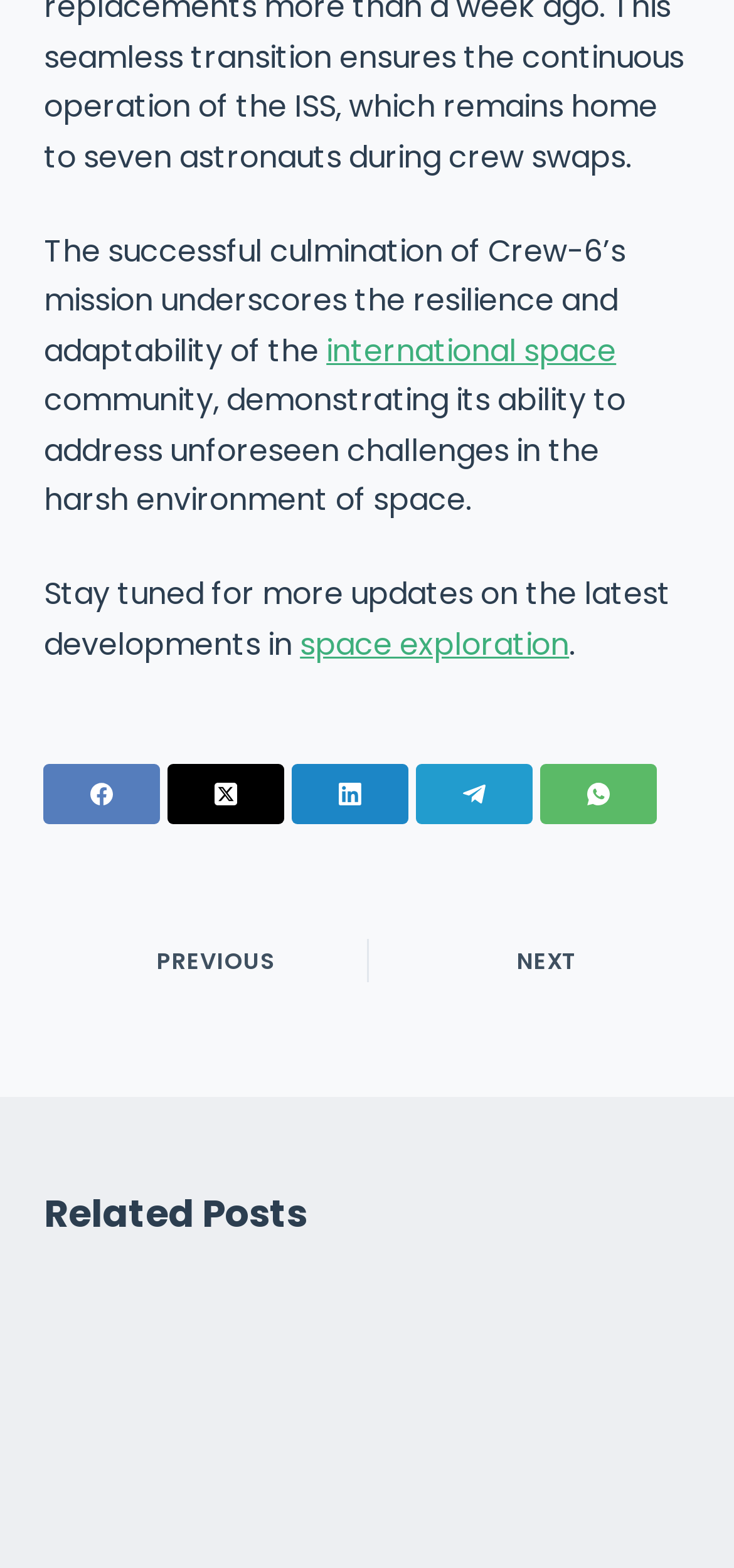Locate the bounding box of the UI element with the following description: "international space".

[0.445, 0.21, 0.84, 0.237]